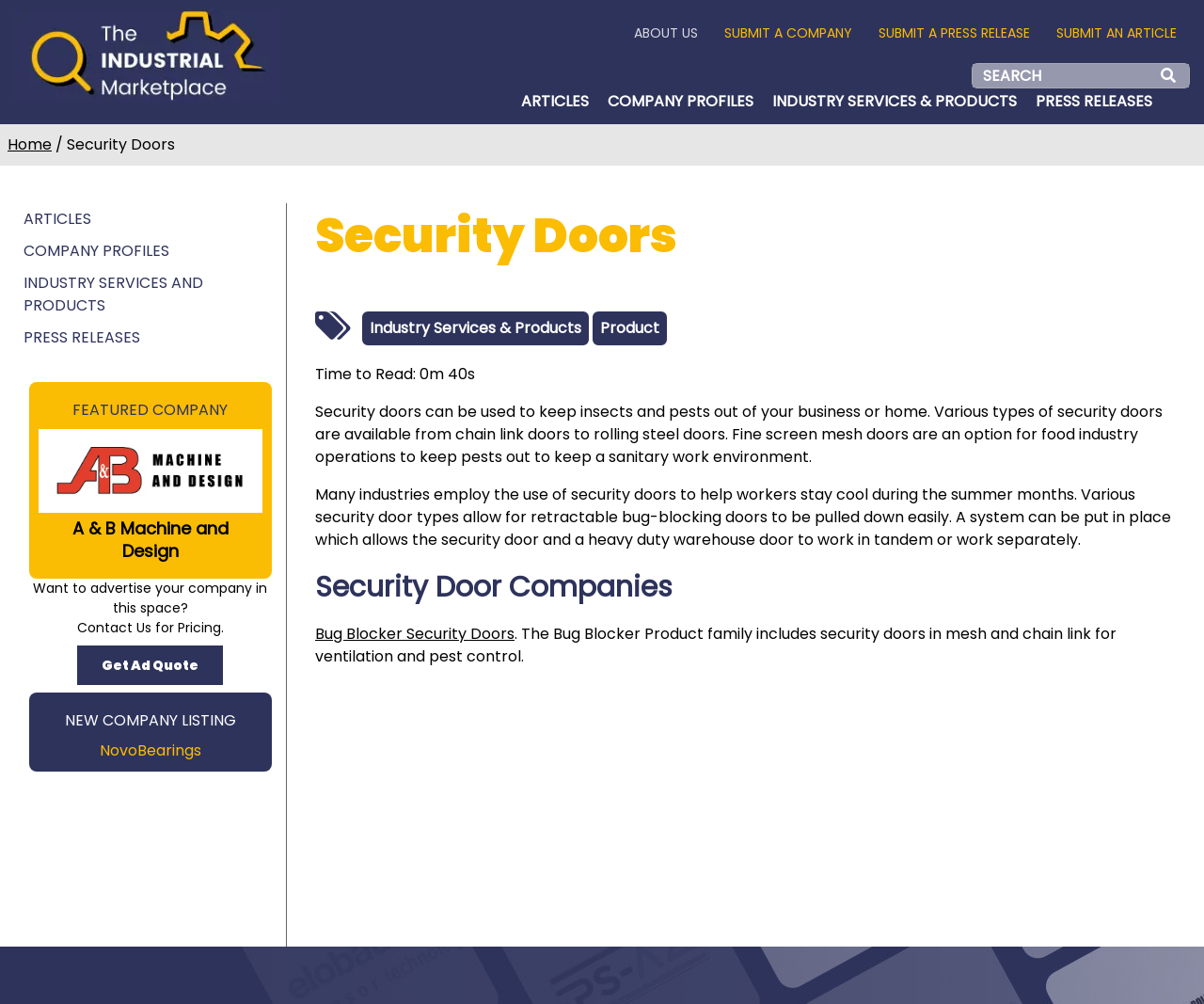Could you highlight the region that needs to be clicked to execute the instruction: "Search for something"?

[0.814, 0.067, 0.955, 0.084]